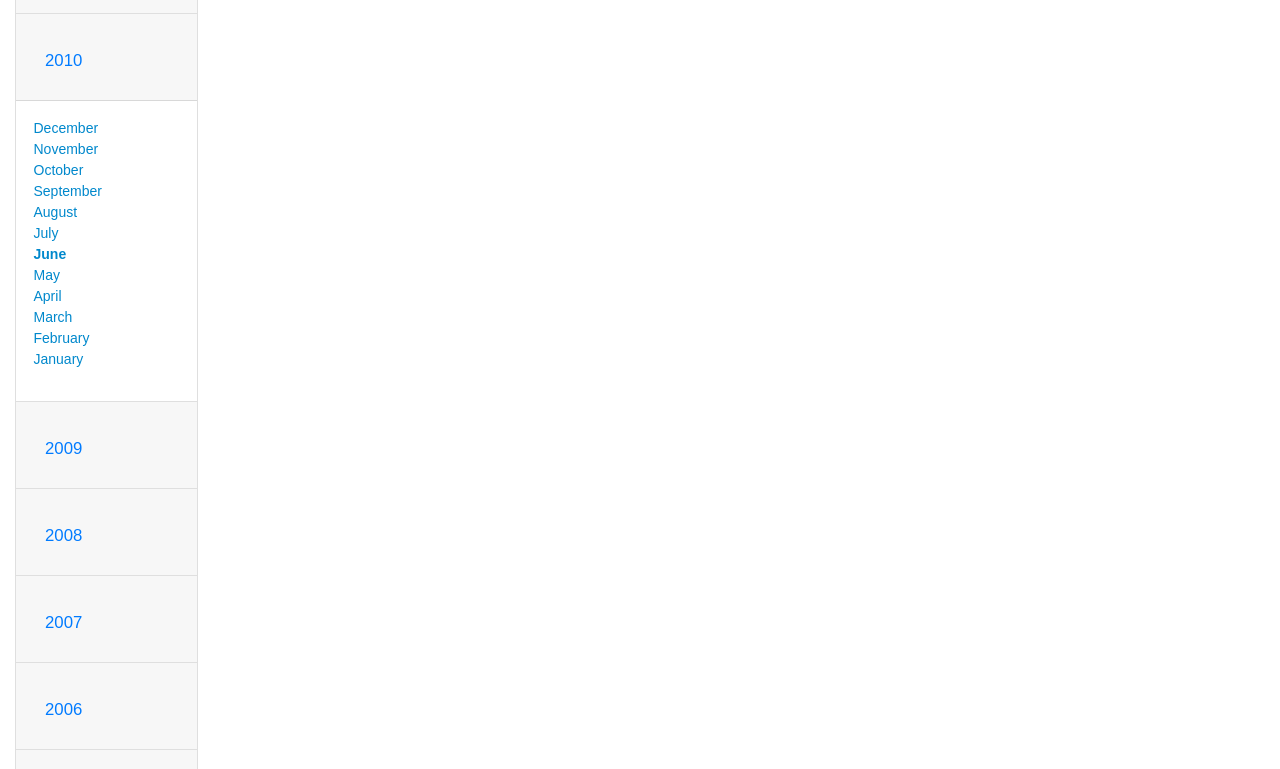Kindly determine the bounding box coordinates for the area that needs to be clicked to execute this instruction: "View 2010".

[0.026, 0.054, 0.073, 0.103]